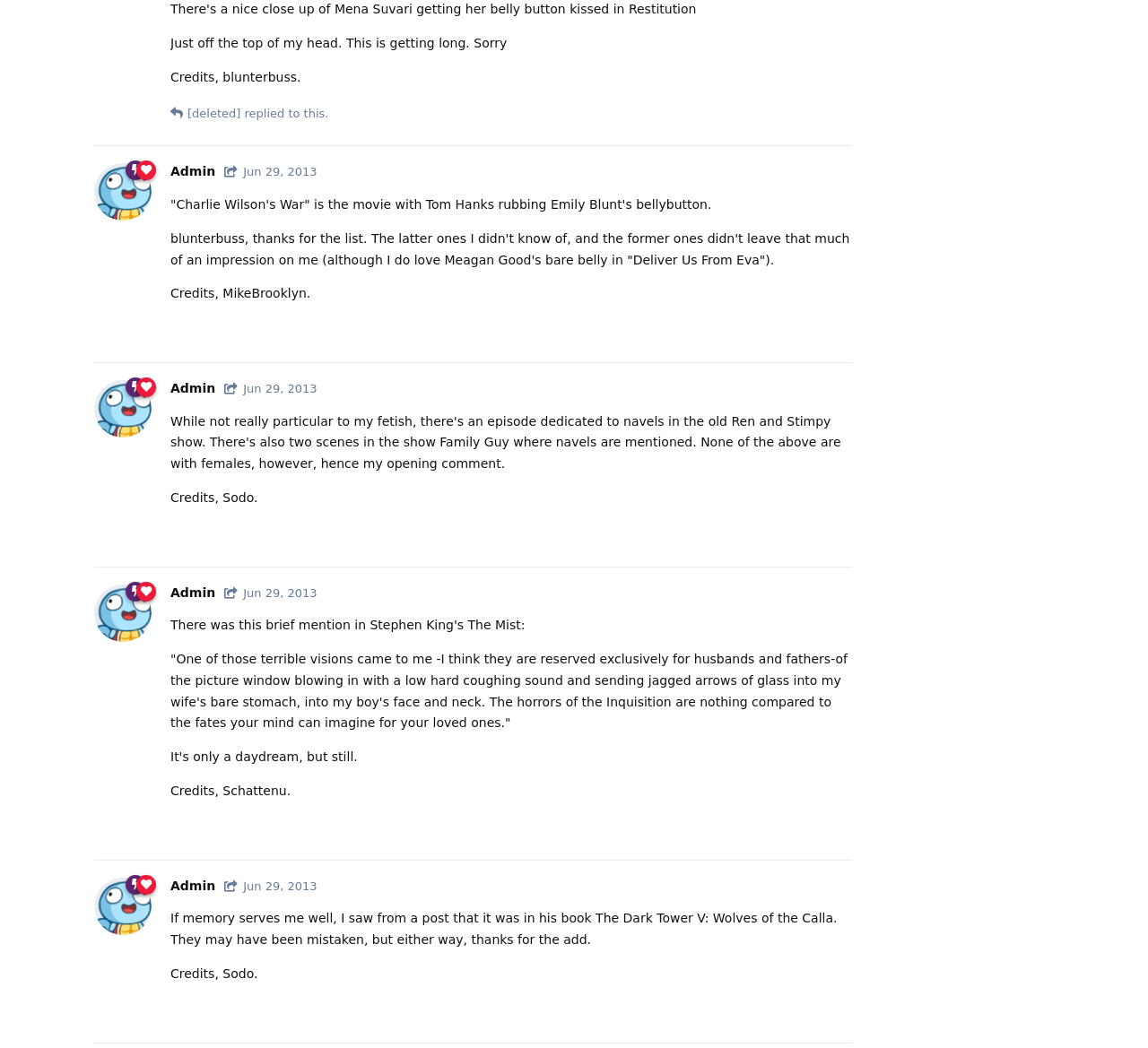Who replied to a comment?
Using the visual information, respond with a single word or phrase.

blunterbuss